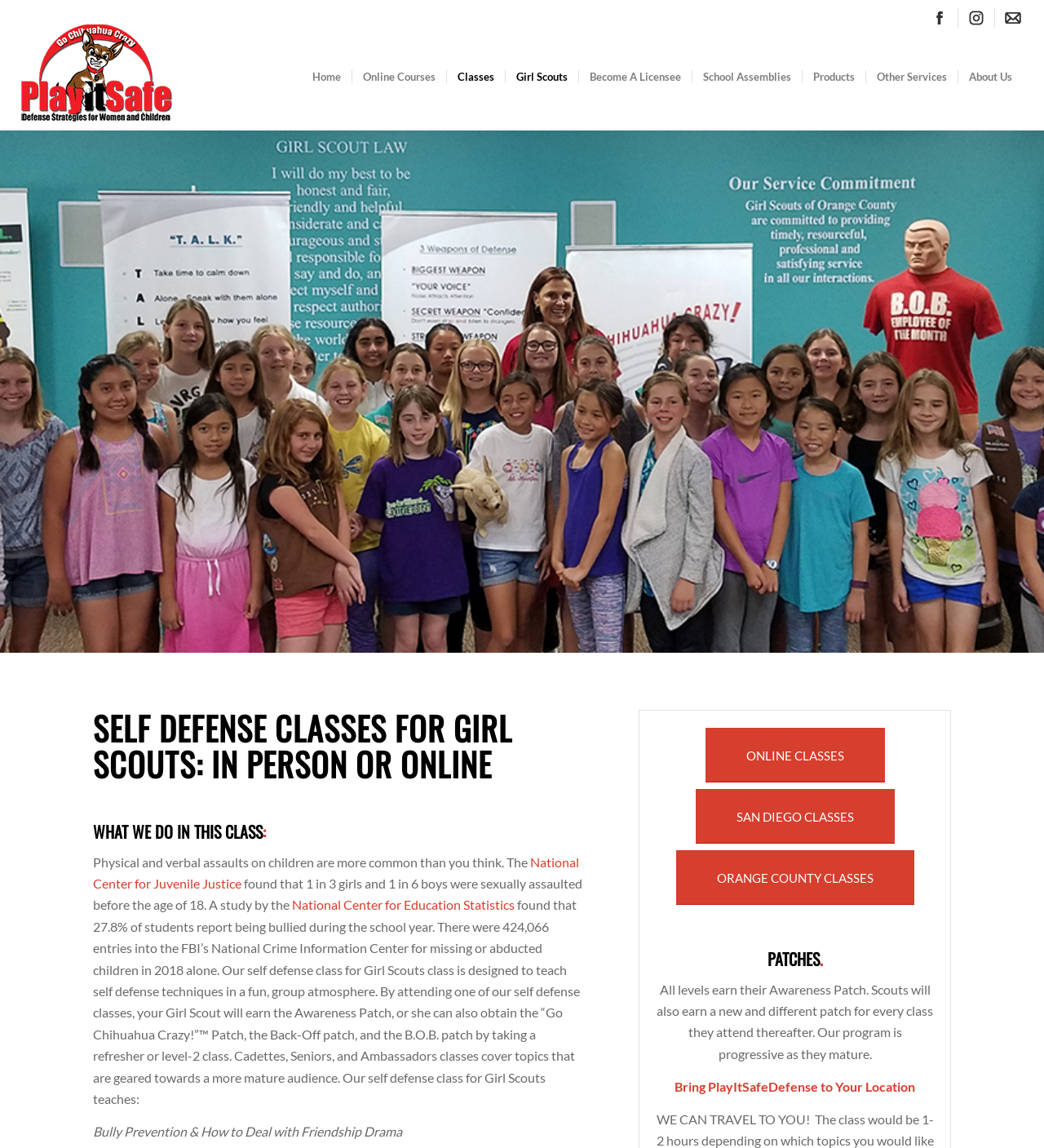Using the provided element description: "Girl Scouts", identify the bounding box coordinates. The coordinates should be four floats between 0 and 1 in the order [left, top, right, bottom].

[0.484, 0.021, 0.554, 0.113]